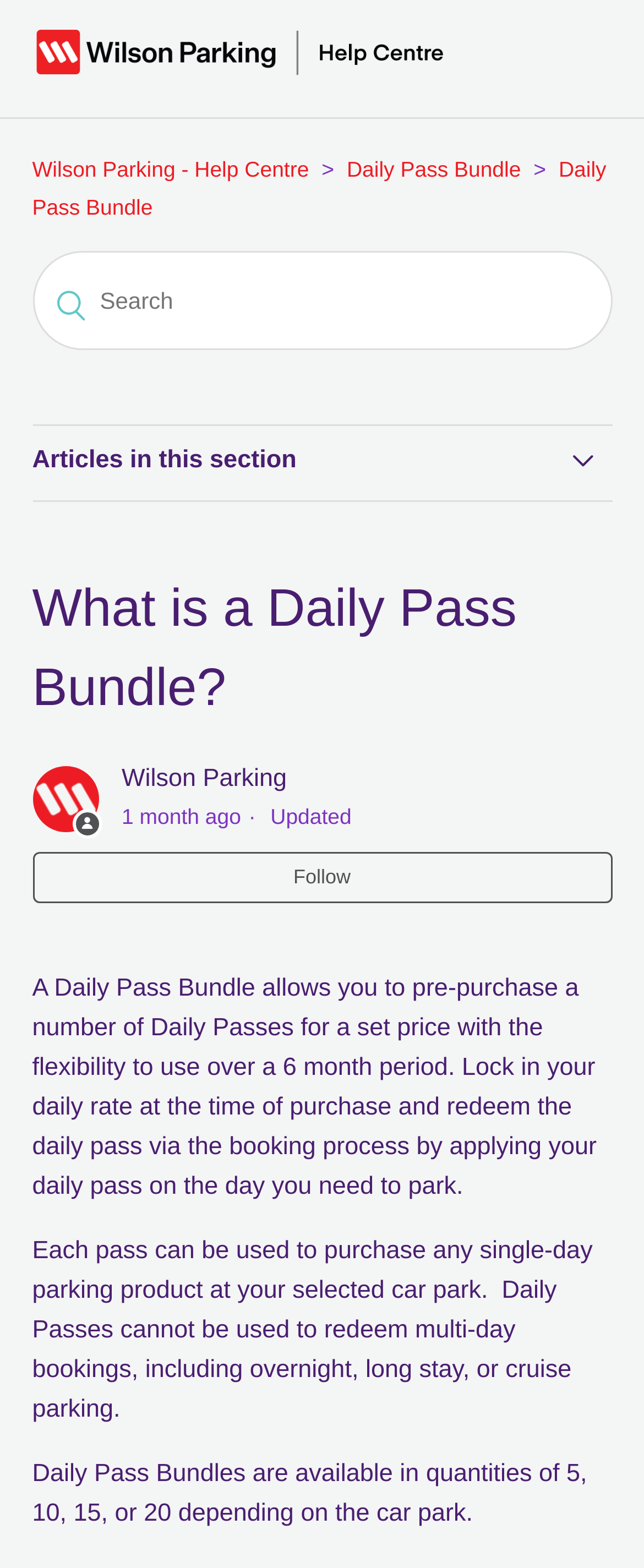Can Daily Passes be used for multi-day bookings?
Using the image as a reference, answer the question in detail.

I found the answer by reading the static text element that explains the limitations of Daily Passes, which states that they cannot be used to redeem multi-day bookings, including overnight, long stay, or cruise parking.